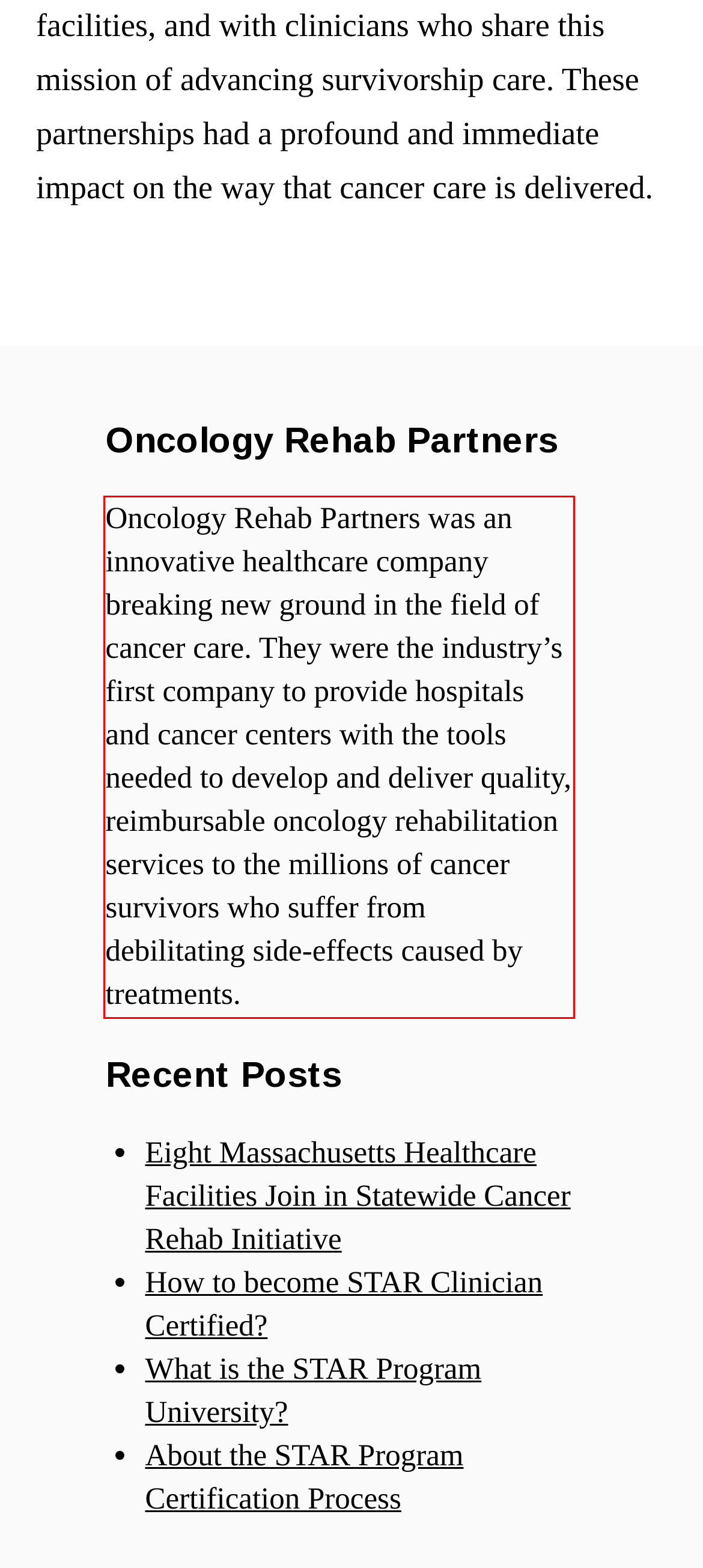Examine the webpage screenshot, find the red bounding box, and extract the text content within this marked area.

Oncology Rehab Partners was an innovative healthcare company breaking new ground in the field of cancer care. They were the industry’s first company to provide hospitals and cancer centers with the tools needed to develop and deliver quality, reimbursable oncology rehabilitation services to the millions of cancer survivors who suffer from debilitating side-effects caused by treatments.